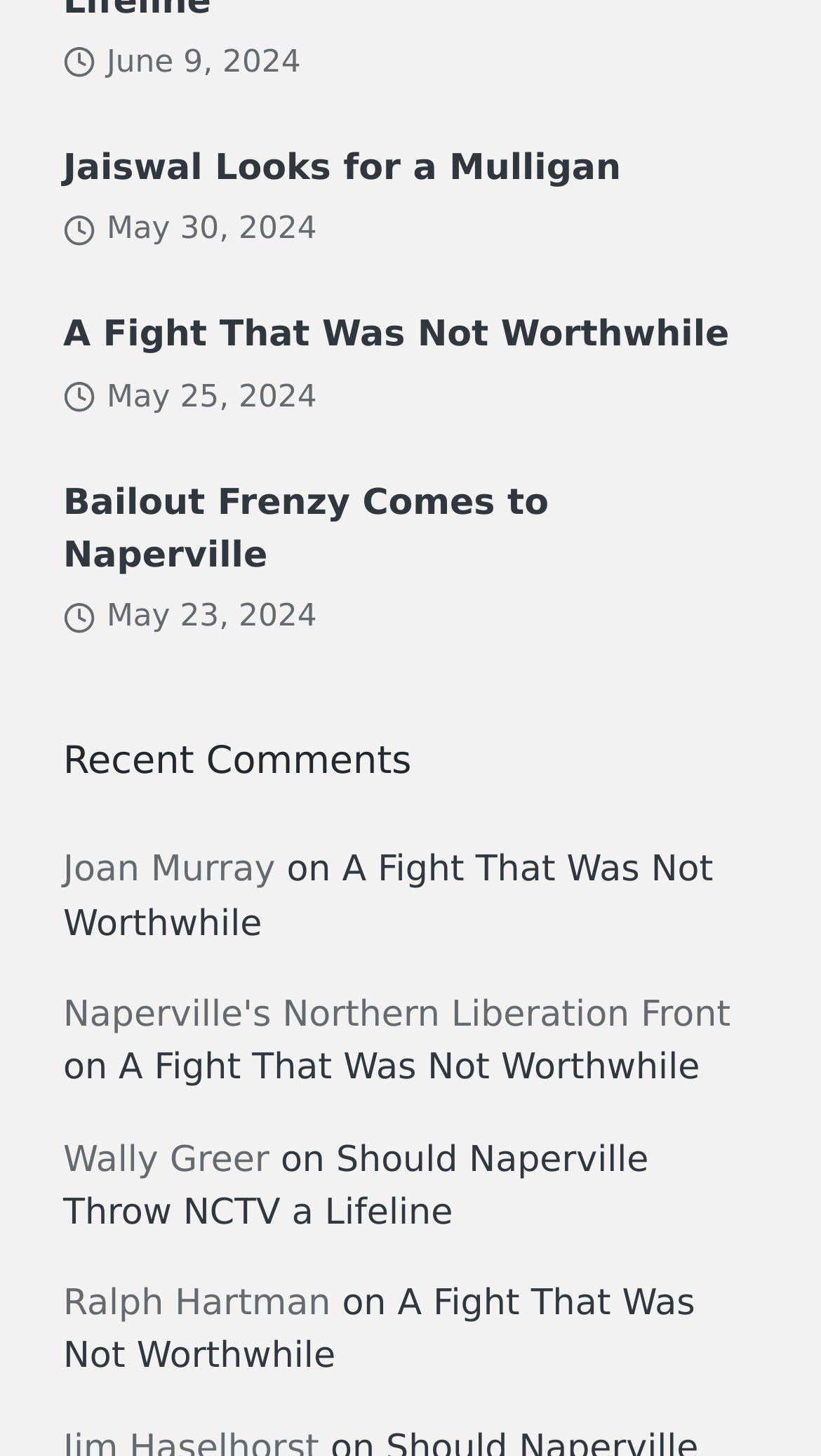Answer the question using only one word or a concise phrase: What is the title of the first article?

Jaiswal Looks for a Mulligan